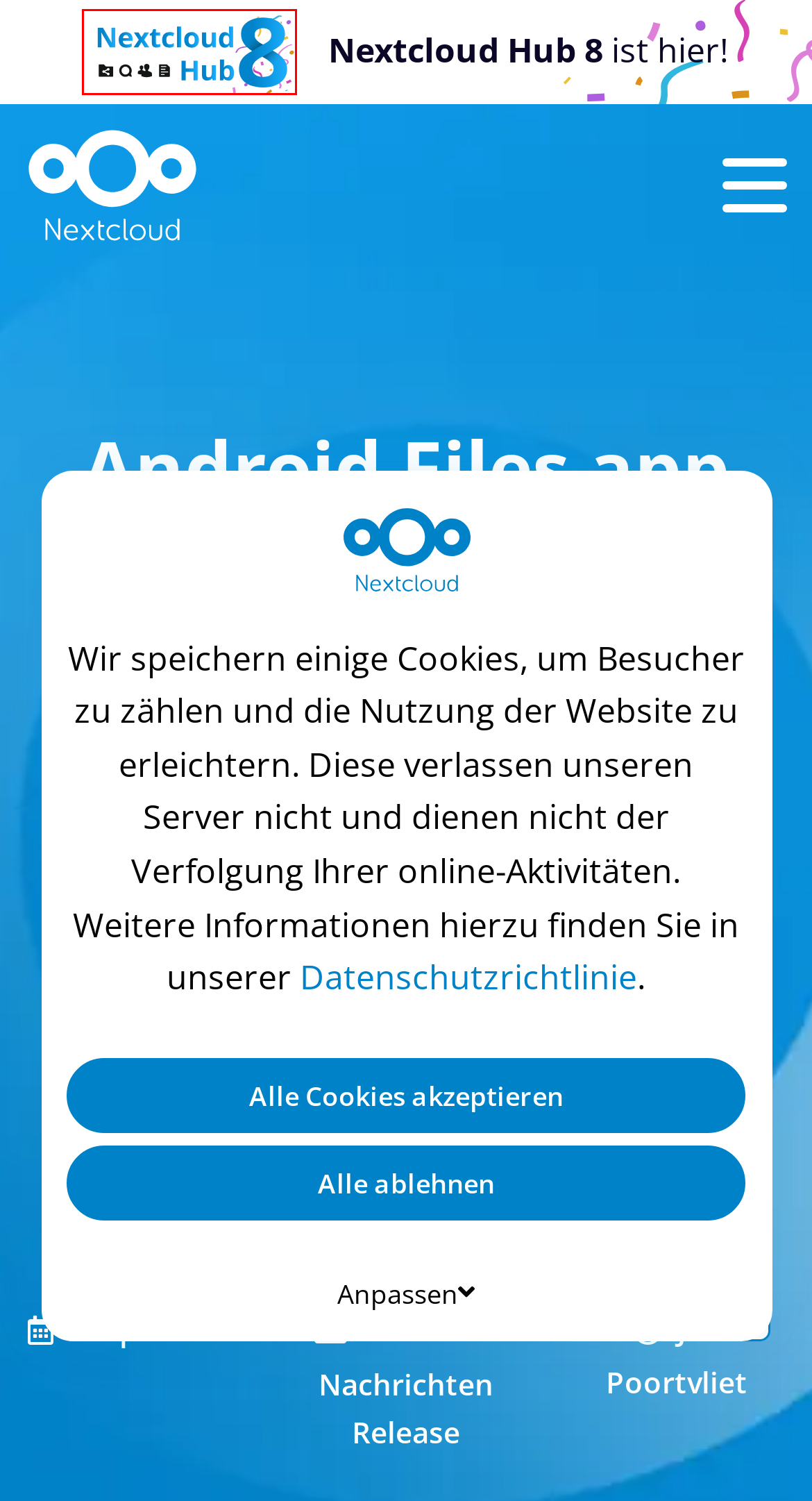Look at the screenshot of a webpage with a red bounding box and select the webpage description that best corresponds to the new page after clicking the element in the red box. Here are the options:
A. Privacy - Nextcloud
B. Nachrichten Archives - Nextcloud
C. Nextcloud - Open source Kollaborationslösung
D. Kunden Archives - Nextcloud
E. Introduction — Nextcloud latest Administration Manual latest documentation
F. Release Archives - Nextcloud
G. Nextcloud community - Keep your data safe!
H. Regain control over your time with Nextcloud Hub 8 - Nextcloud

H